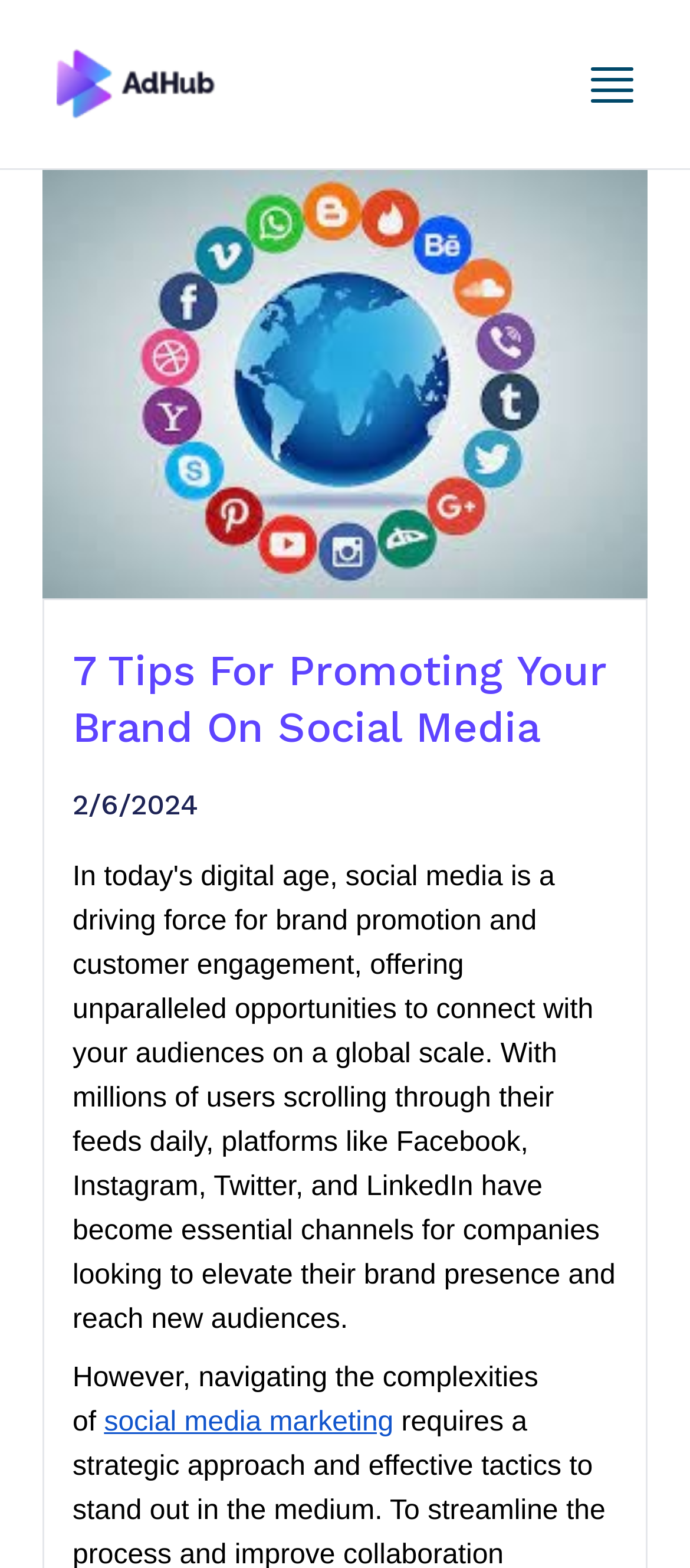Can you find the bounding box coordinates for the UI element given this description: "social media marketing"? Provide the coordinates as four float numbers between 0 and 1: [left, top, right, bottom].

[0.151, 0.898, 0.57, 0.917]